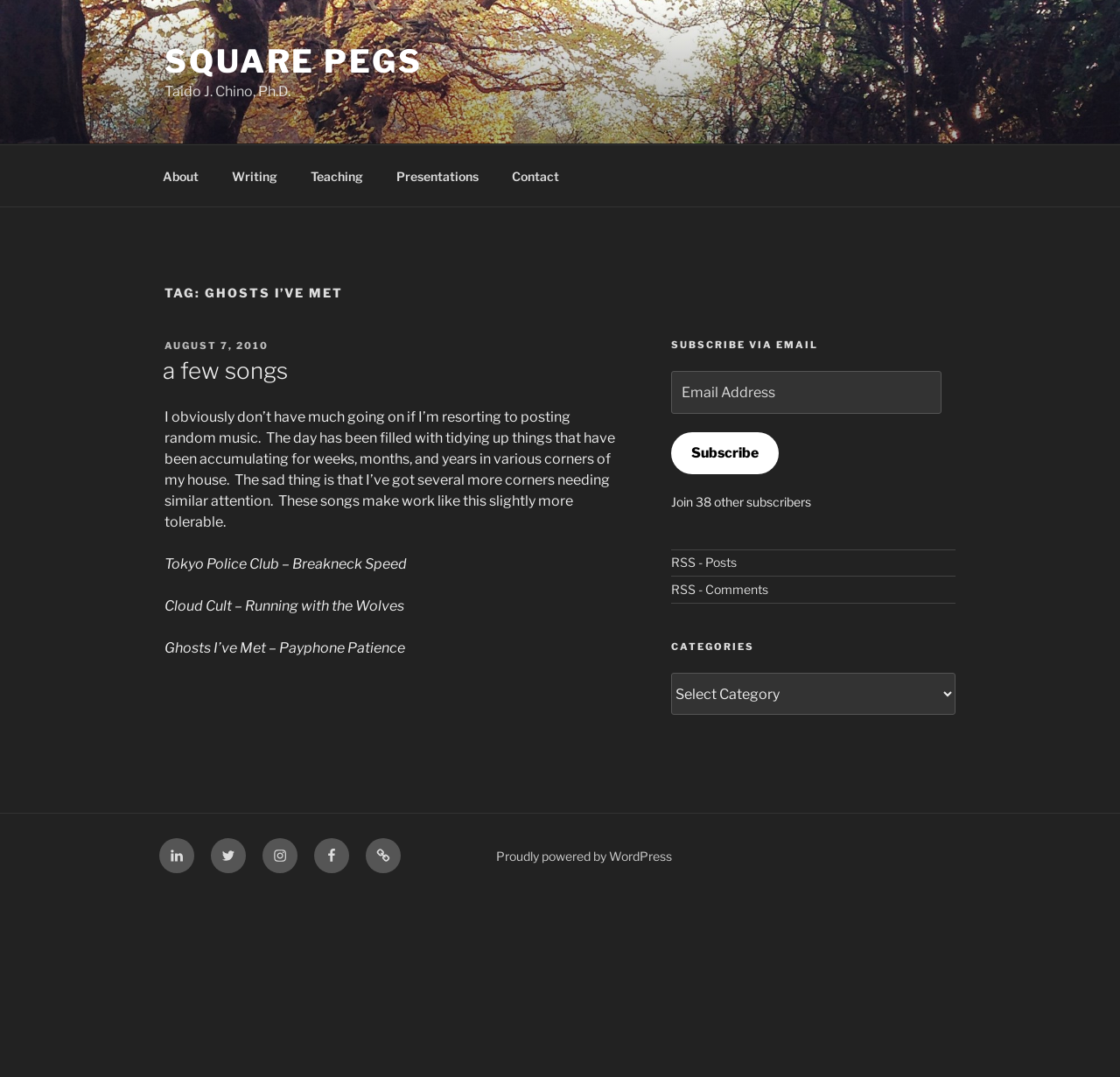Please determine the bounding box coordinates of the element's region to click for the following instruction: "Check the Categories dropdown".

[0.599, 0.625, 0.853, 0.664]